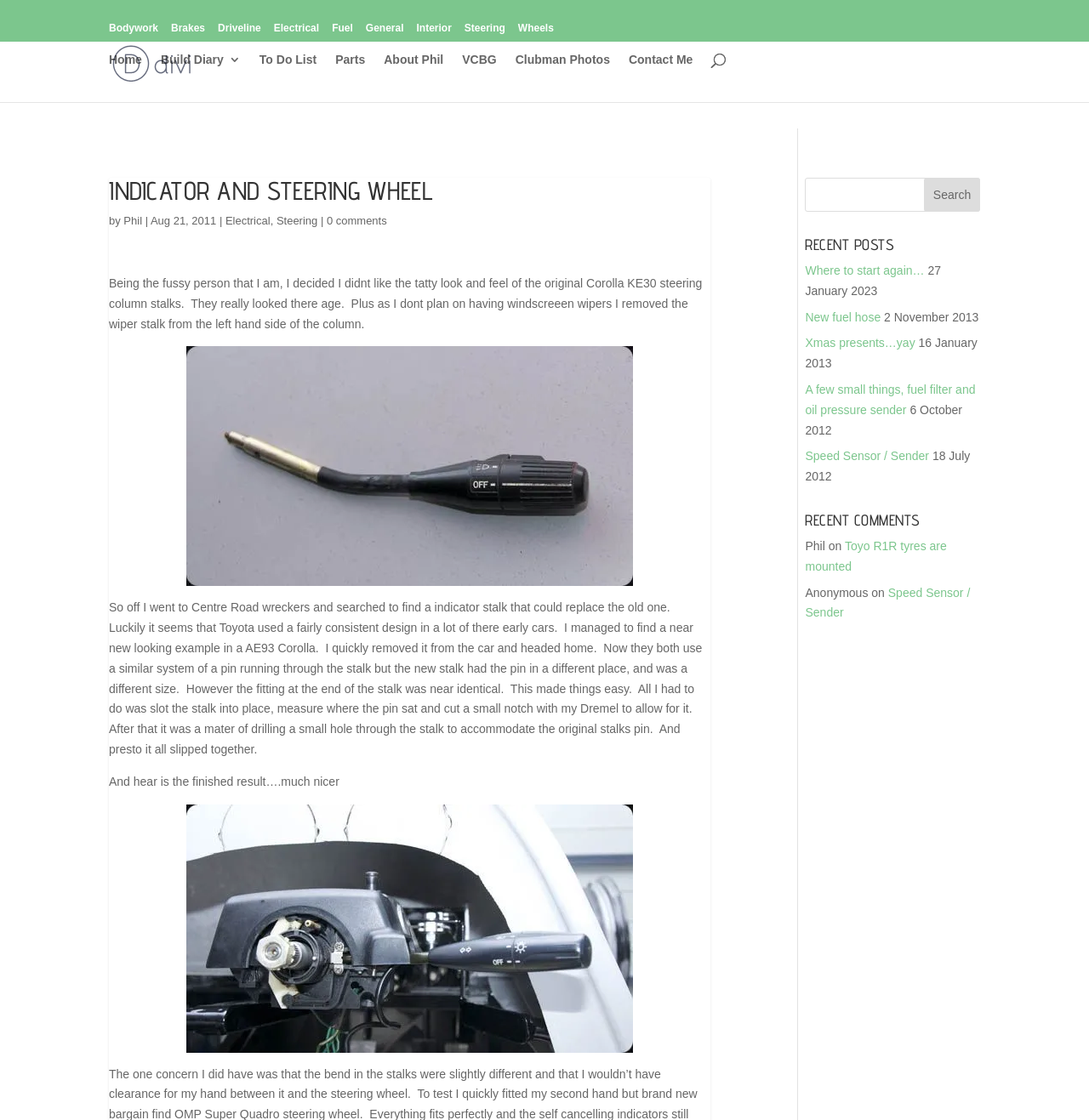What is the category of the link 'Bodywork'?
Please provide a detailed answer to the question.

The link 'Bodywork' is categorized under the main heading 'INDICATOR AND STEERING WHEEL' and is one of the links in the top navigation menu.